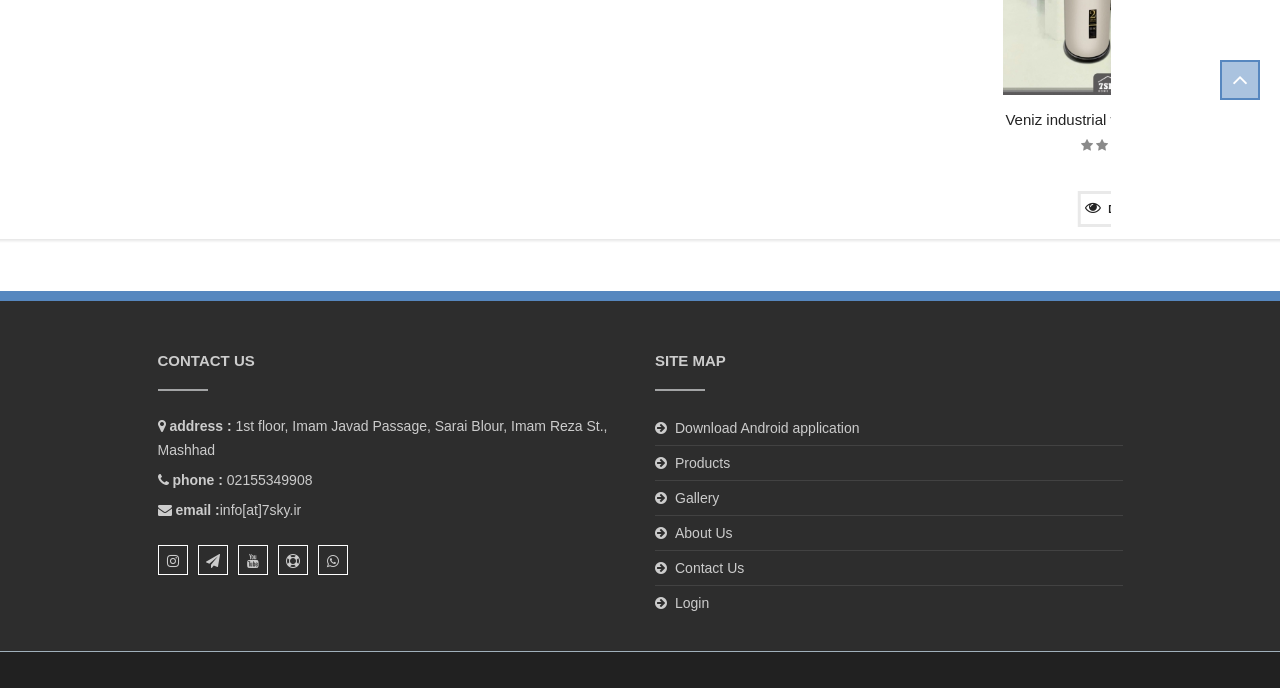What is the address of the company?
Could you please answer the question thoroughly and with as much detail as possible?

The address of the company can be found in the 'CONTACT US' section, where a static text element displays the address as '1st floor, Imam Javad Passage, Sarai Blour, Imam Reza St., Mashhad'.